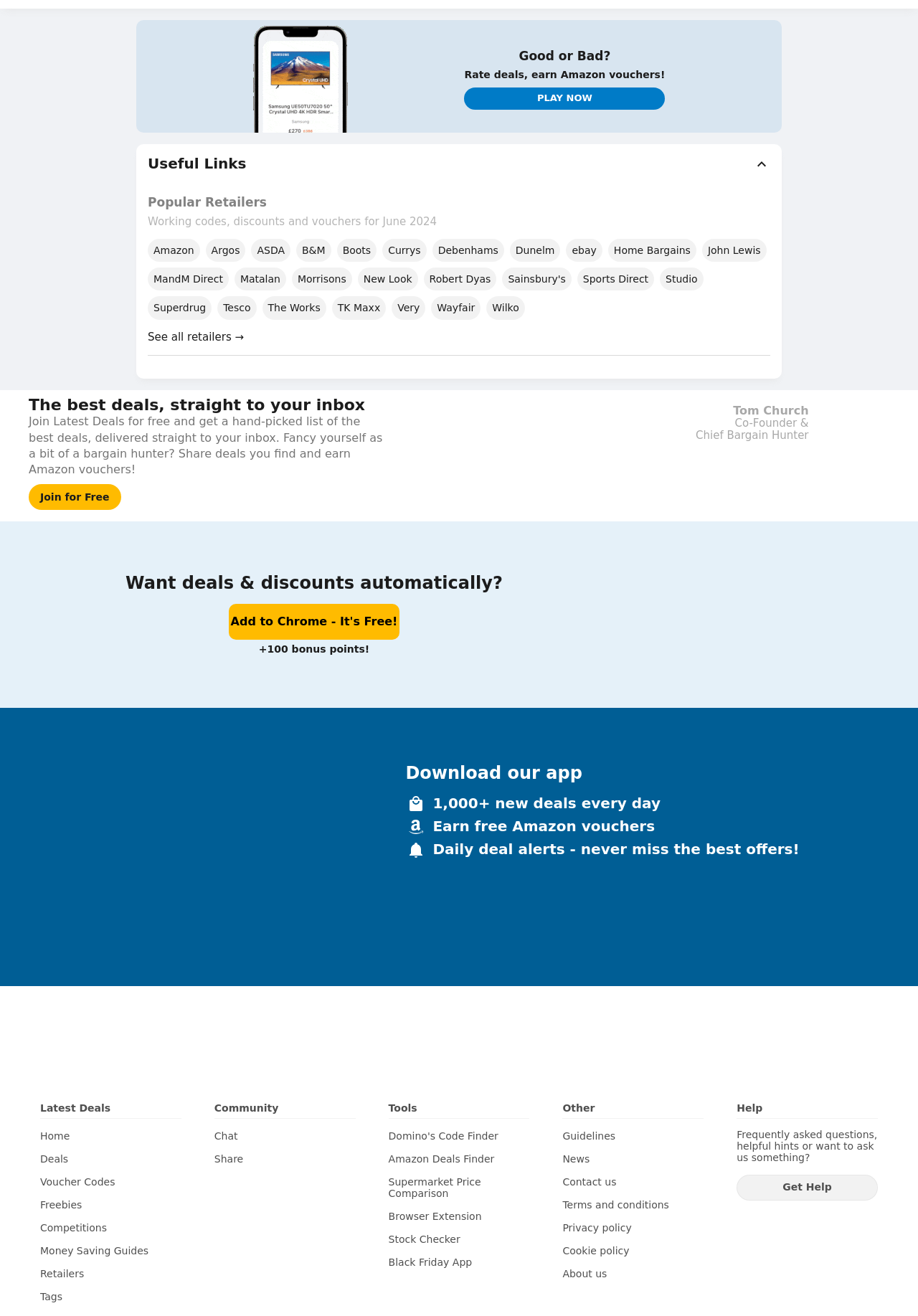Locate the bounding box of the UI element described by: "Submit" in the given webpage screenshot.

None